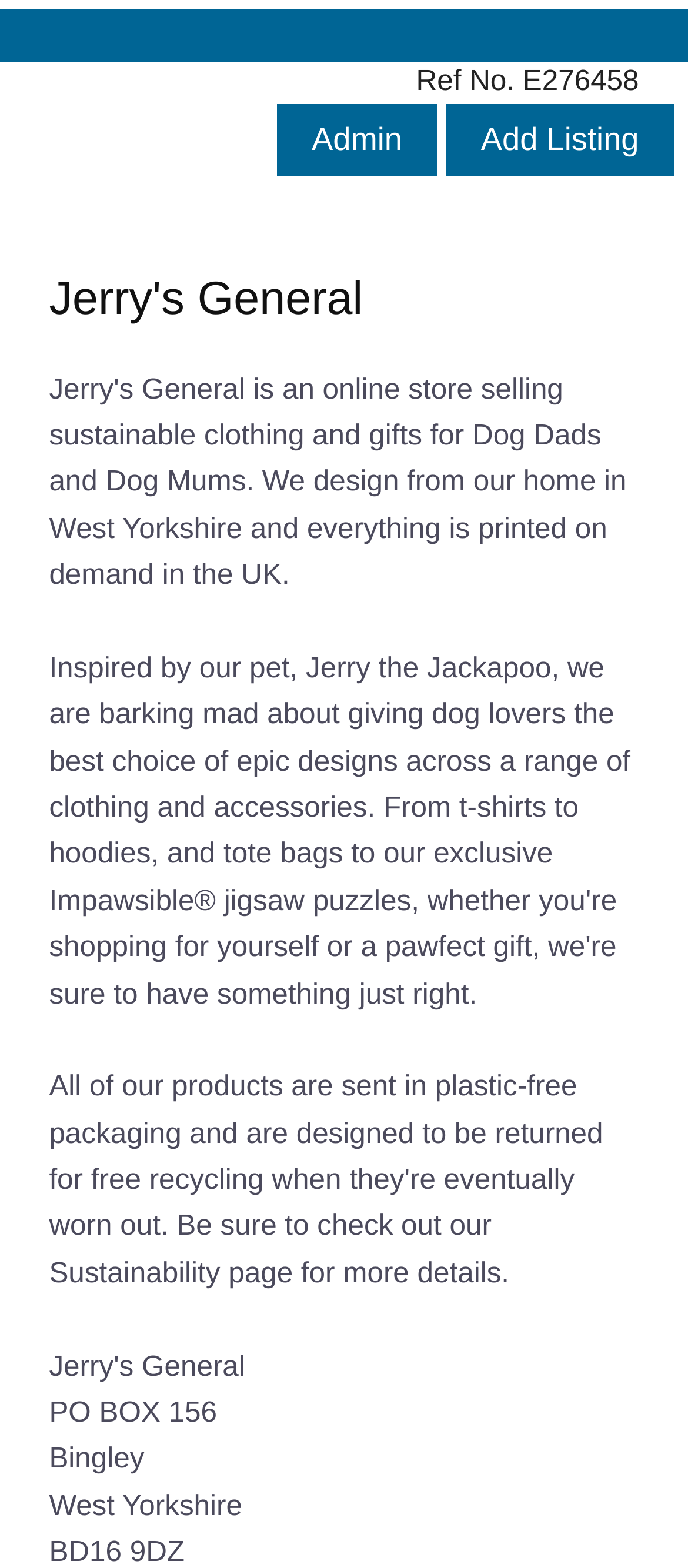What is the name of the business?
Refer to the image and provide a concise answer in one word or phrase.

Jerry's General